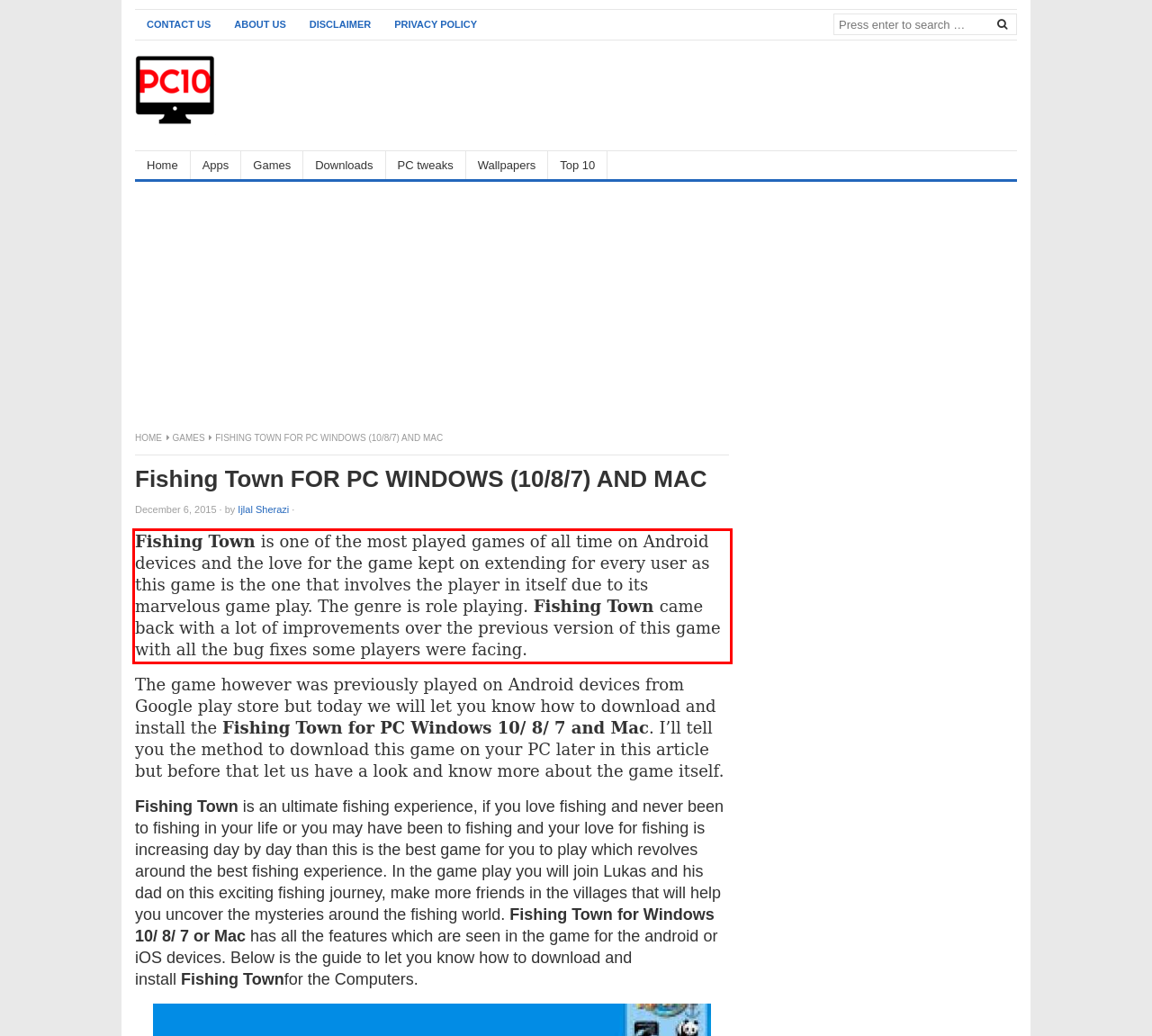Please extract the text content within the red bounding box on the webpage screenshot using OCR.

Fishing Town is one of the most played games of all time on Android devices and the love for the game kept on extending for every user as this game is the one that involves the player in itself due to its marvelous game play. The genre is role playing. Fishing Town came back with a lot of improvements over the previous version of this game with all the bug fixes some players were facing.